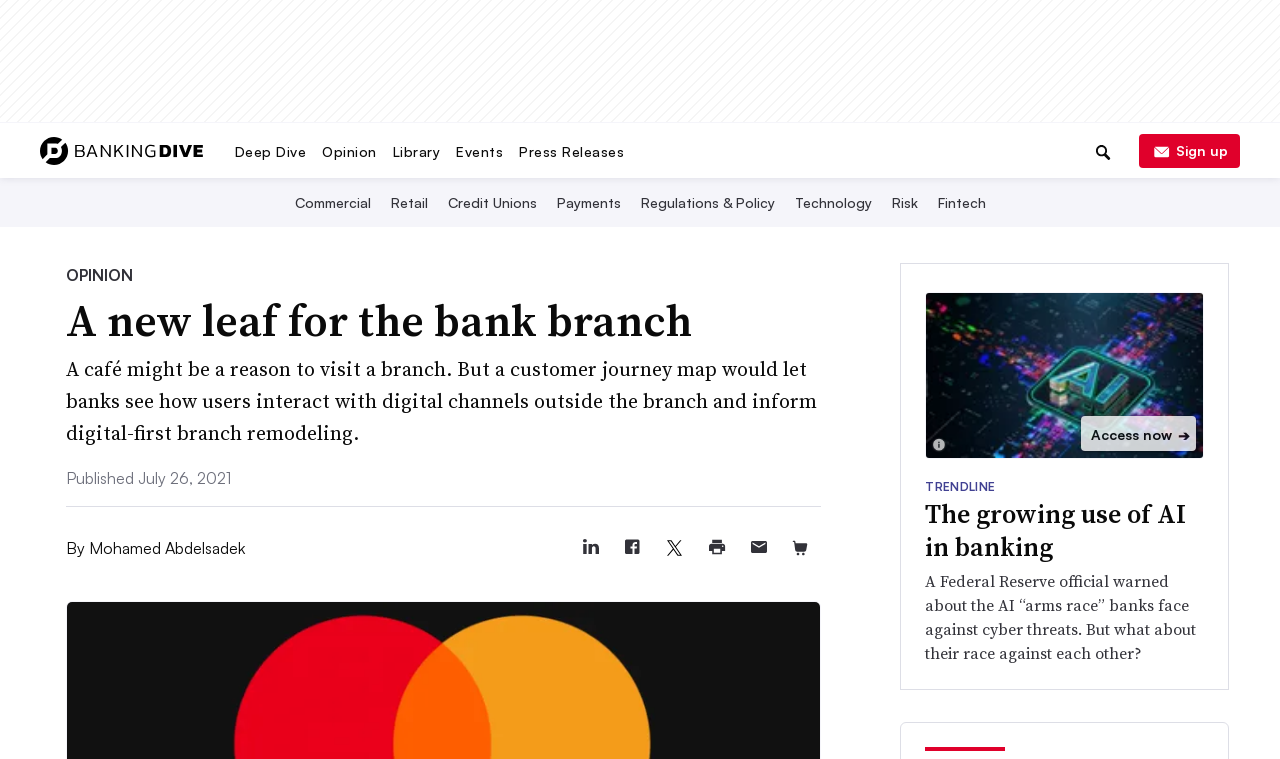Find the bounding box coordinates of the element to click in order to complete this instruction: "Share the article on LinkedIn". The bounding box coordinates must be four float numbers between 0 and 1, denoted as [left, top, right, bottom].

[0.445, 0.694, 0.478, 0.749]